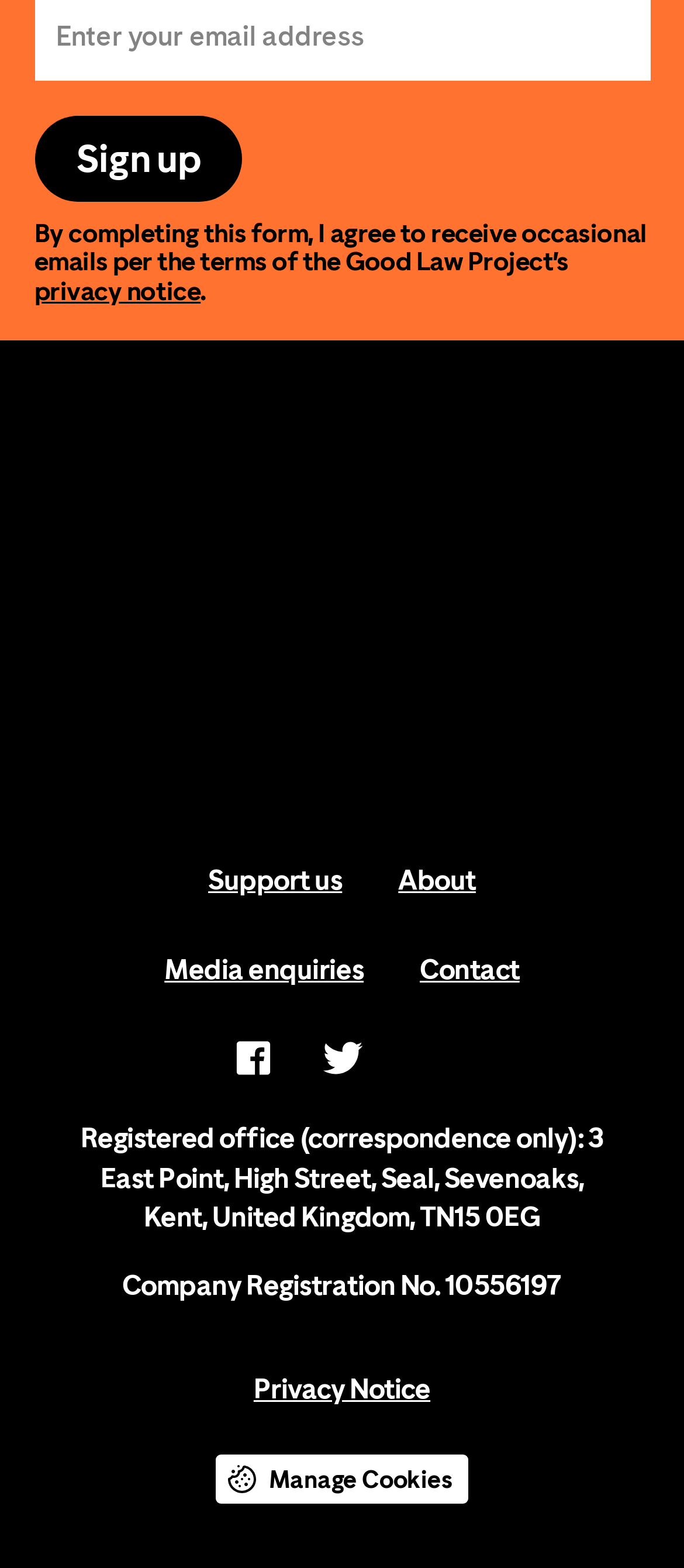Can you specify the bounding box coordinates of the area that needs to be clicked to fulfill the following instruction: "Support us"?

[0.304, 0.551, 0.5, 0.572]